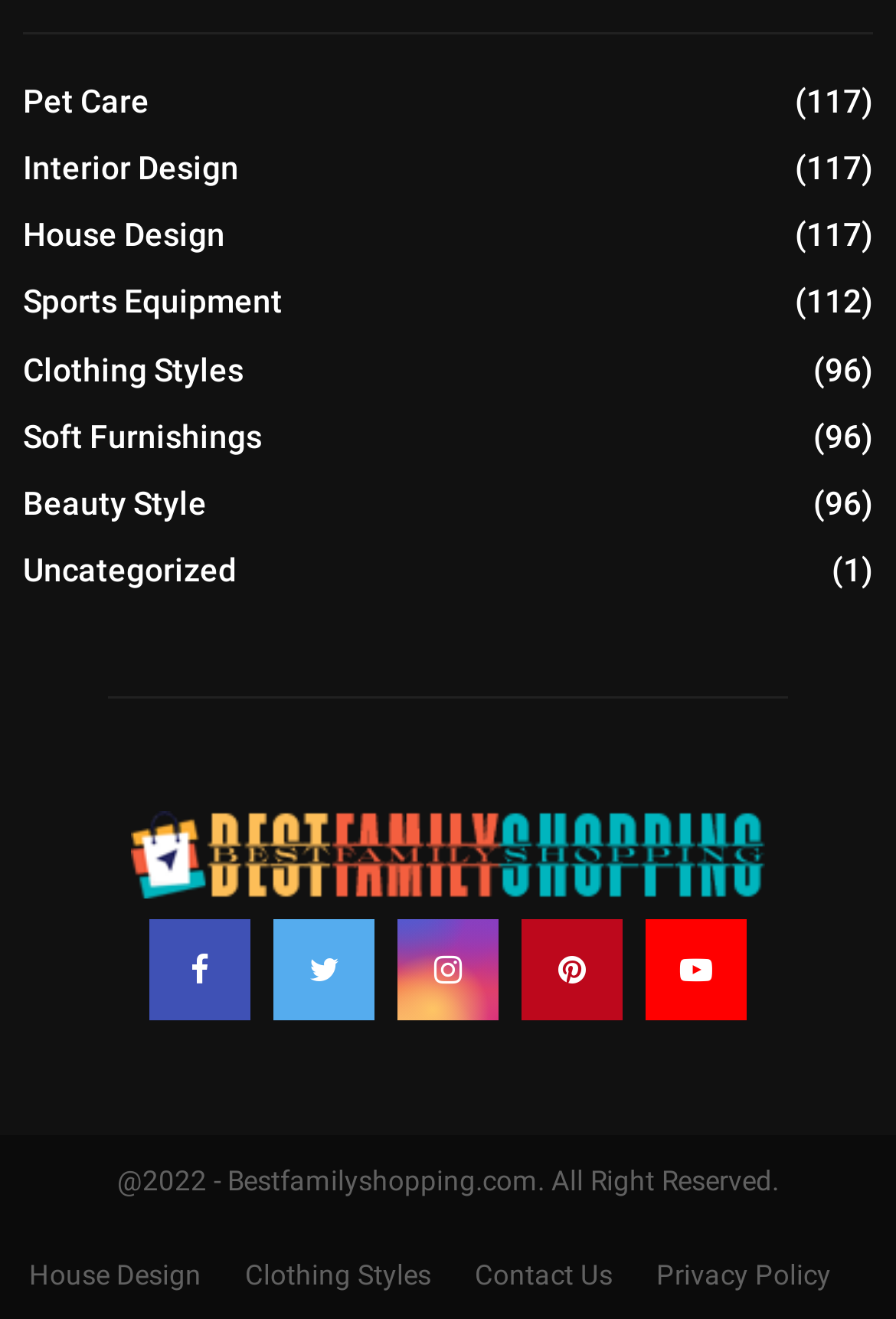What are the footer links?
Could you answer the question with a detailed and thorough explanation?

The footer links are the four links located at the bottom of the webpage, bounded by the coordinates [0.032, 0.952, 0.927, 0.983]. They are 'House Design', 'Clothing Styles', 'Contact Us', and 'Privacy Policy'.